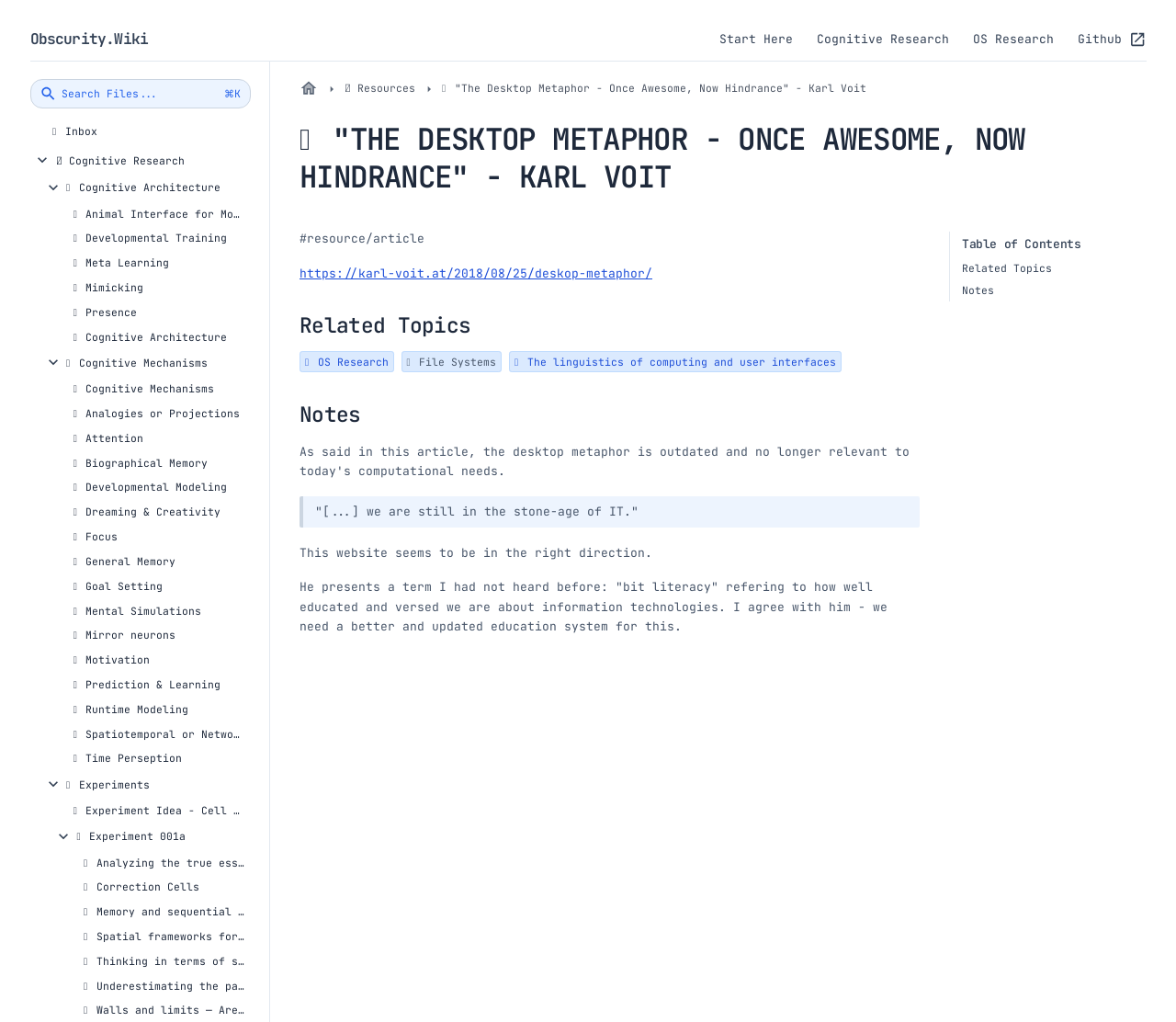Determine the main headline of the webpage and provide its text.

📰 "THE DESKTOP METAPHOR - ONCE AWESOME, NOW HINDRANCE" - KARL VOIT